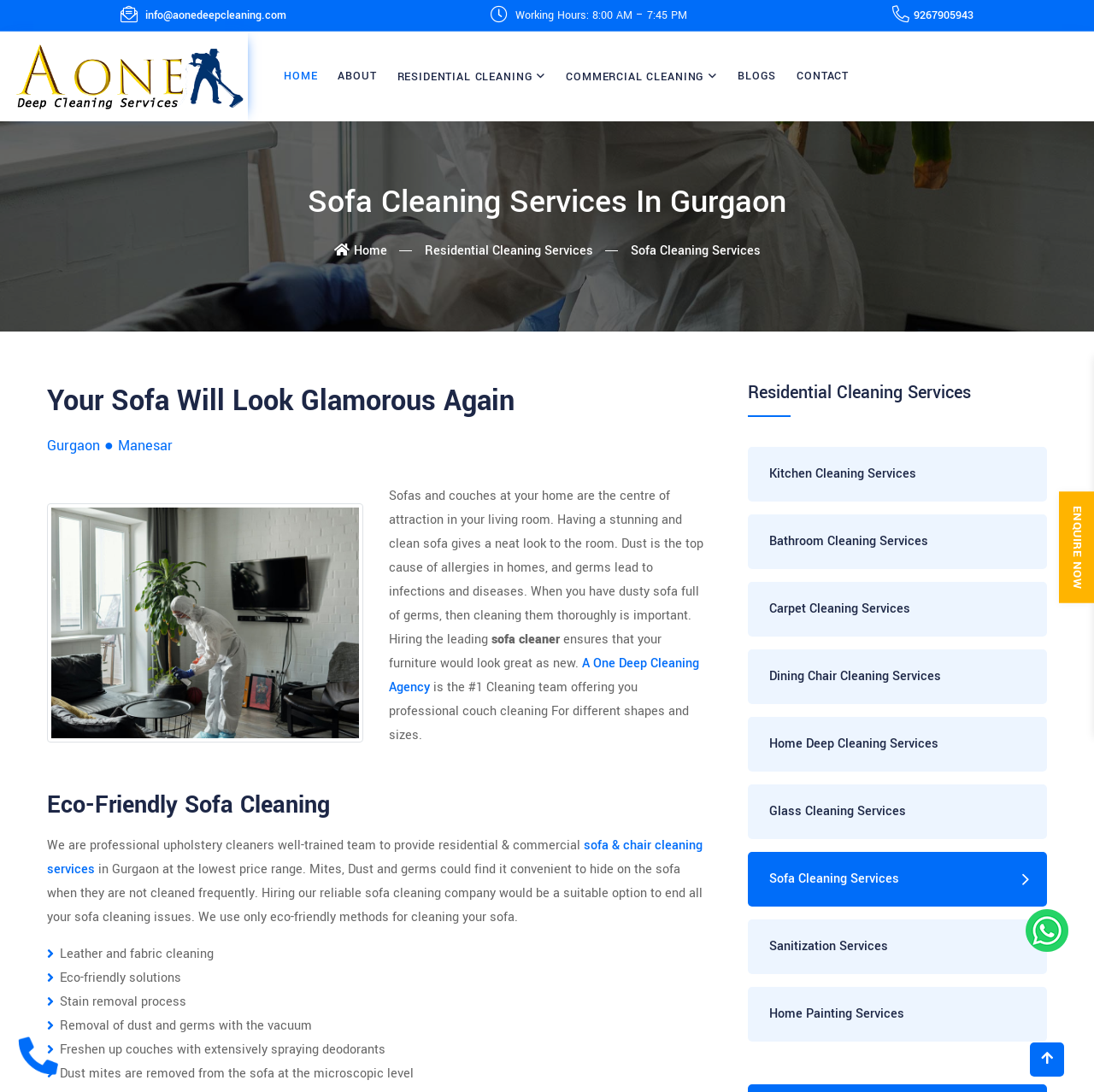Determine the bounding box coordinates for the region that must be clicked to execute the following instruction: "Click the 'HOME' link".

[0.25, 0.034, 0.3, 0.105]